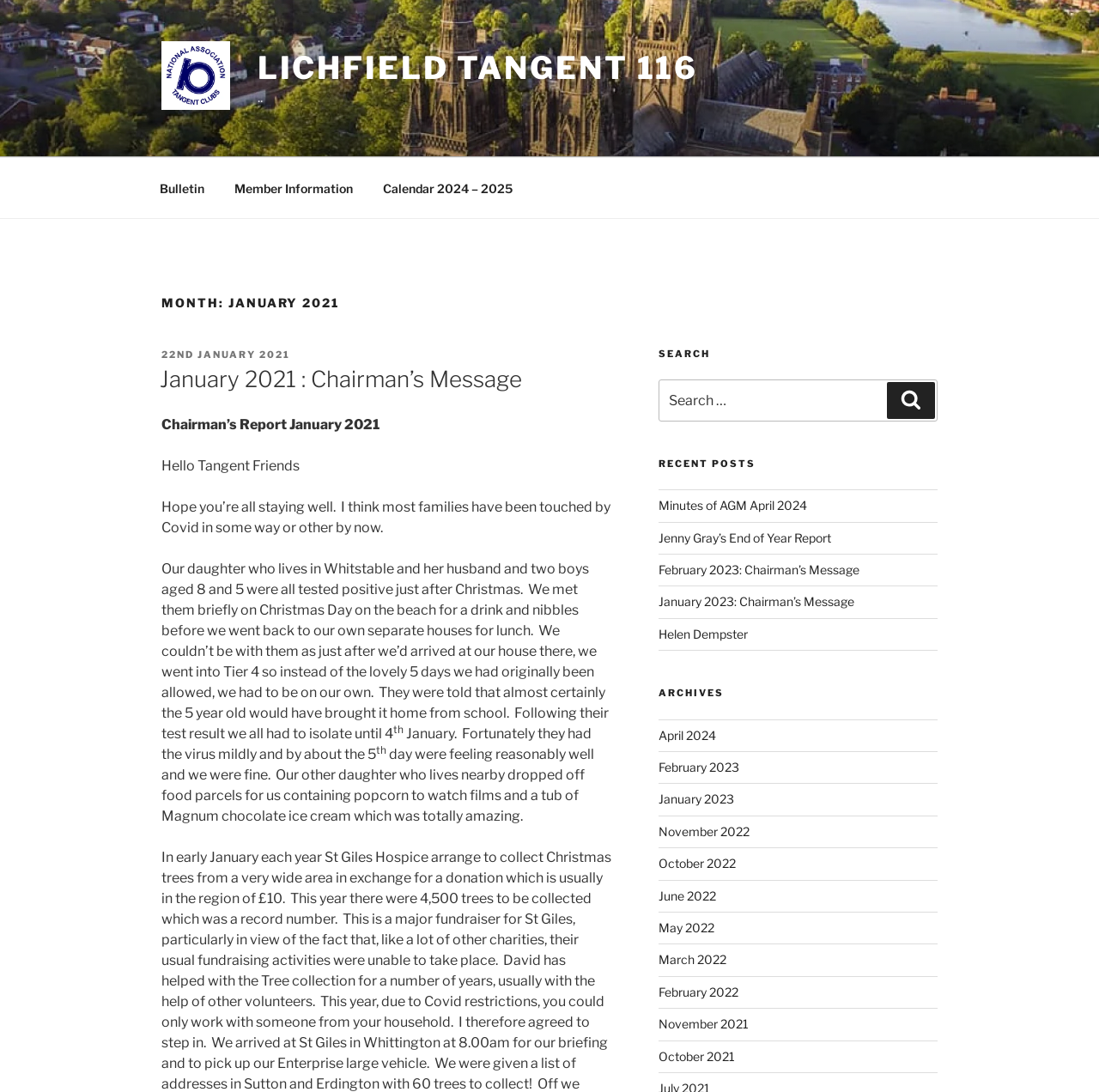Provide your answer in a single word or phrase: 
What are the recent posts listed on the webpage?

Minutes of AGM April 2024, Jenny Gray’s End of Year Report, etc.